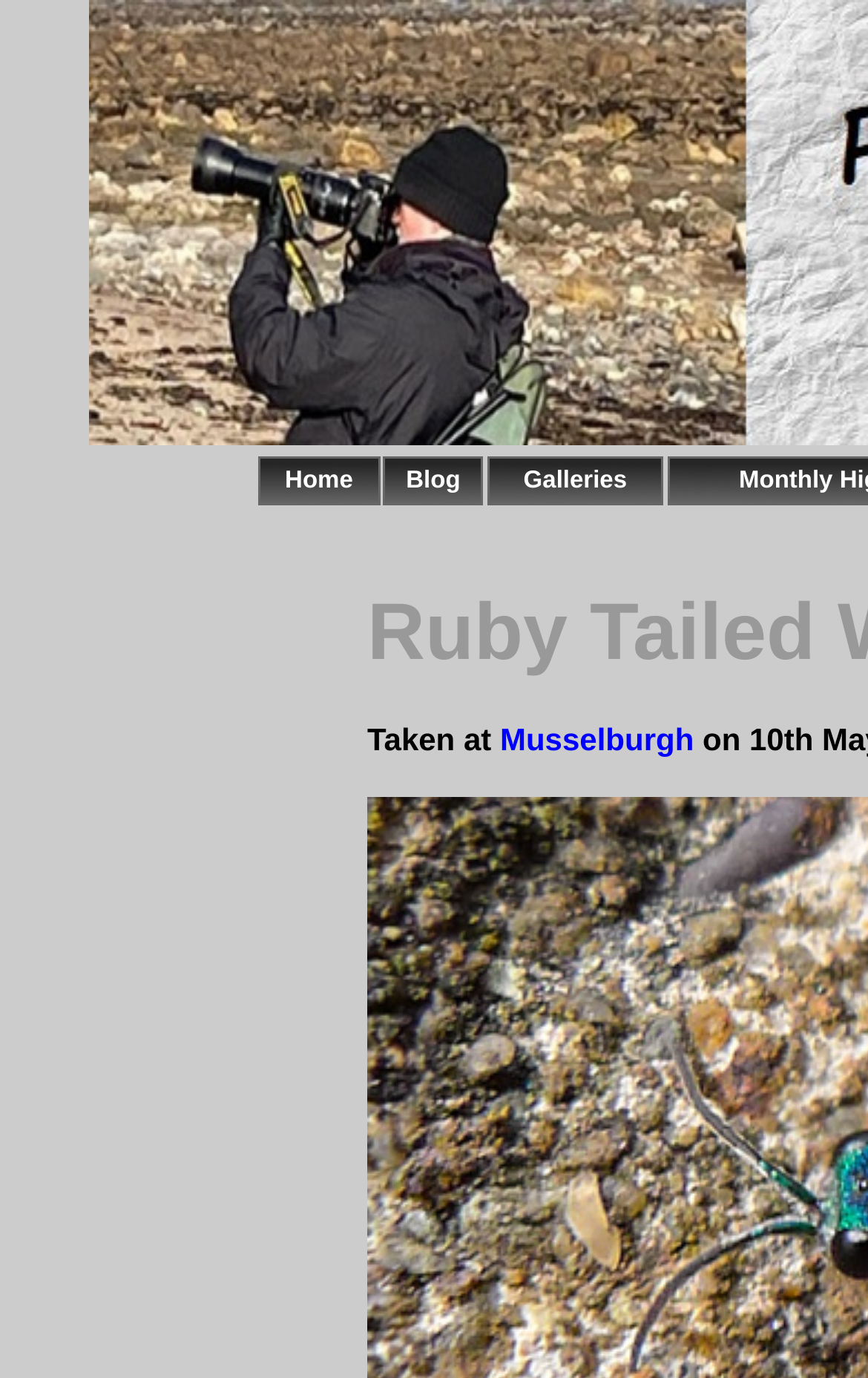What is the second navigation link? Look at the image and give a one-word or short phrase answer.

Blog